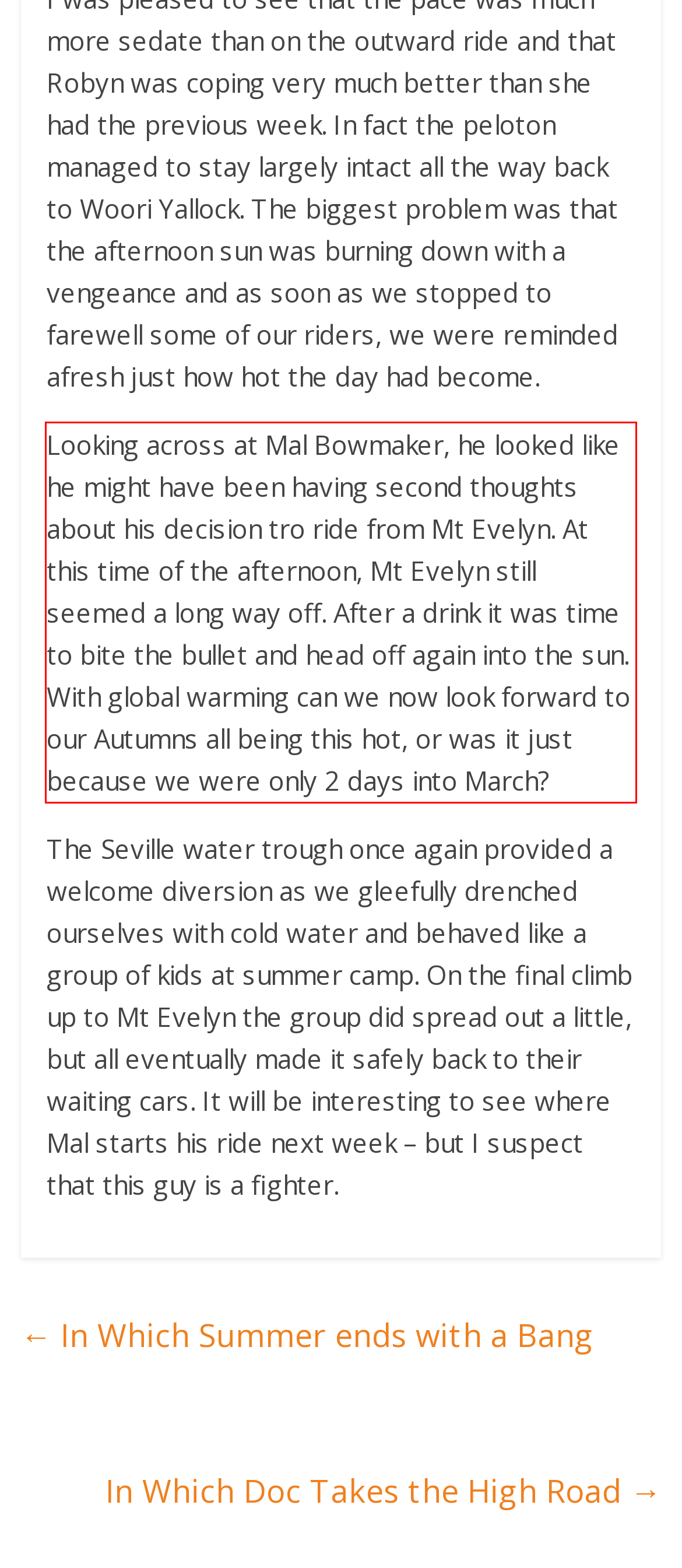Look at the webpage screenshot and recognize the text inside the red bounding box.

Looking across at Mal Bowmaker, he looked like he might have been having second thoughts about his decision tro ride from Mt Evelyn. At this time of the afternoon, Mt Evelyn still seemed a long way off. After a drink it was time to bite the bullet and head off again into the sun. With global warming can we now look forward to our Autumns all being this hot, or was it just because we were only 2 days into March?